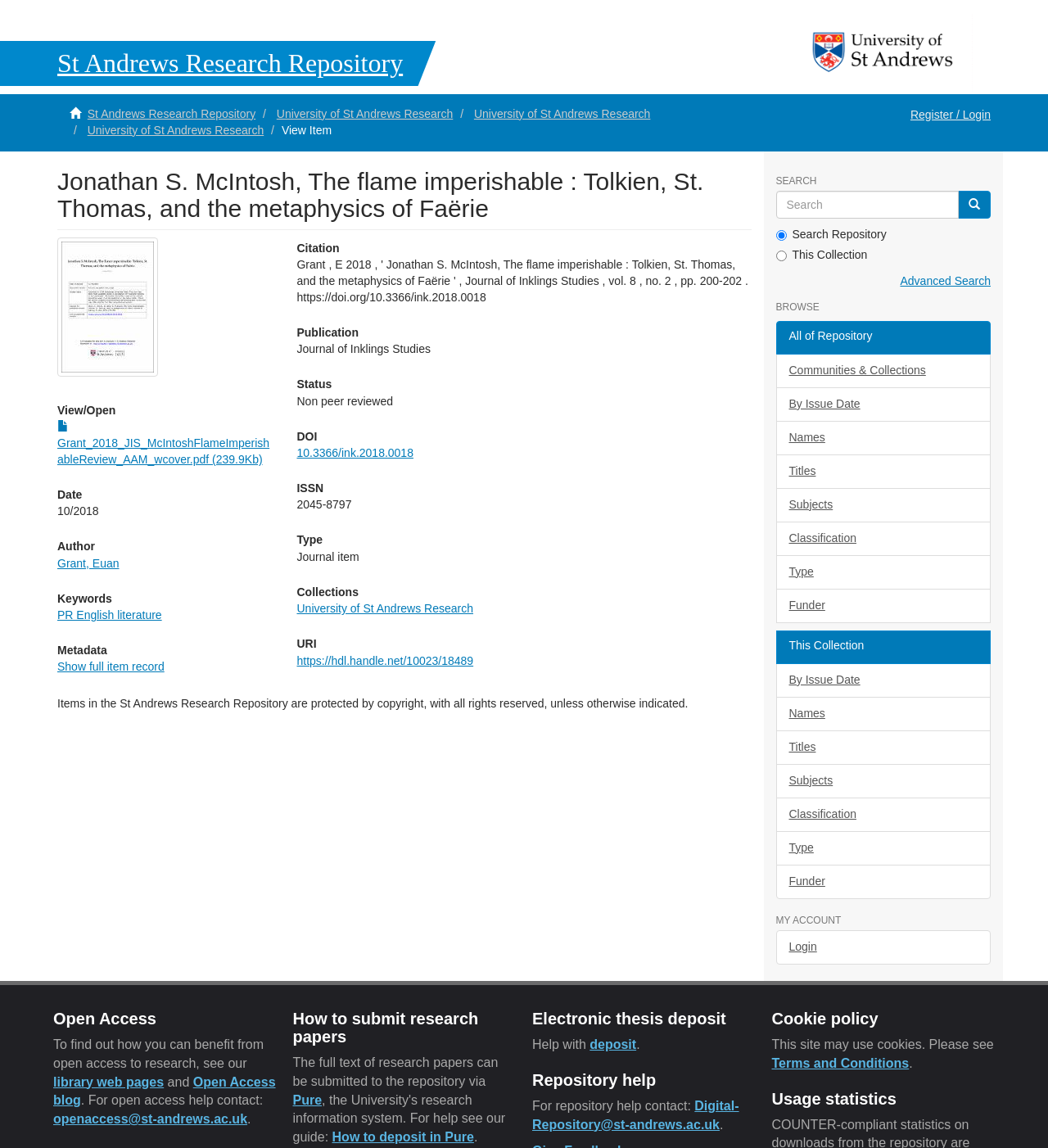Please determine the bounding box coordinates of the element to click on in order to accomplish the following task: "Login to the account". Ensure the coordinates are four float numbers ranging from 0 to 1, i.e., [left, top, right, bottom].

[0.74, 0.81, 0.945, 0.84]